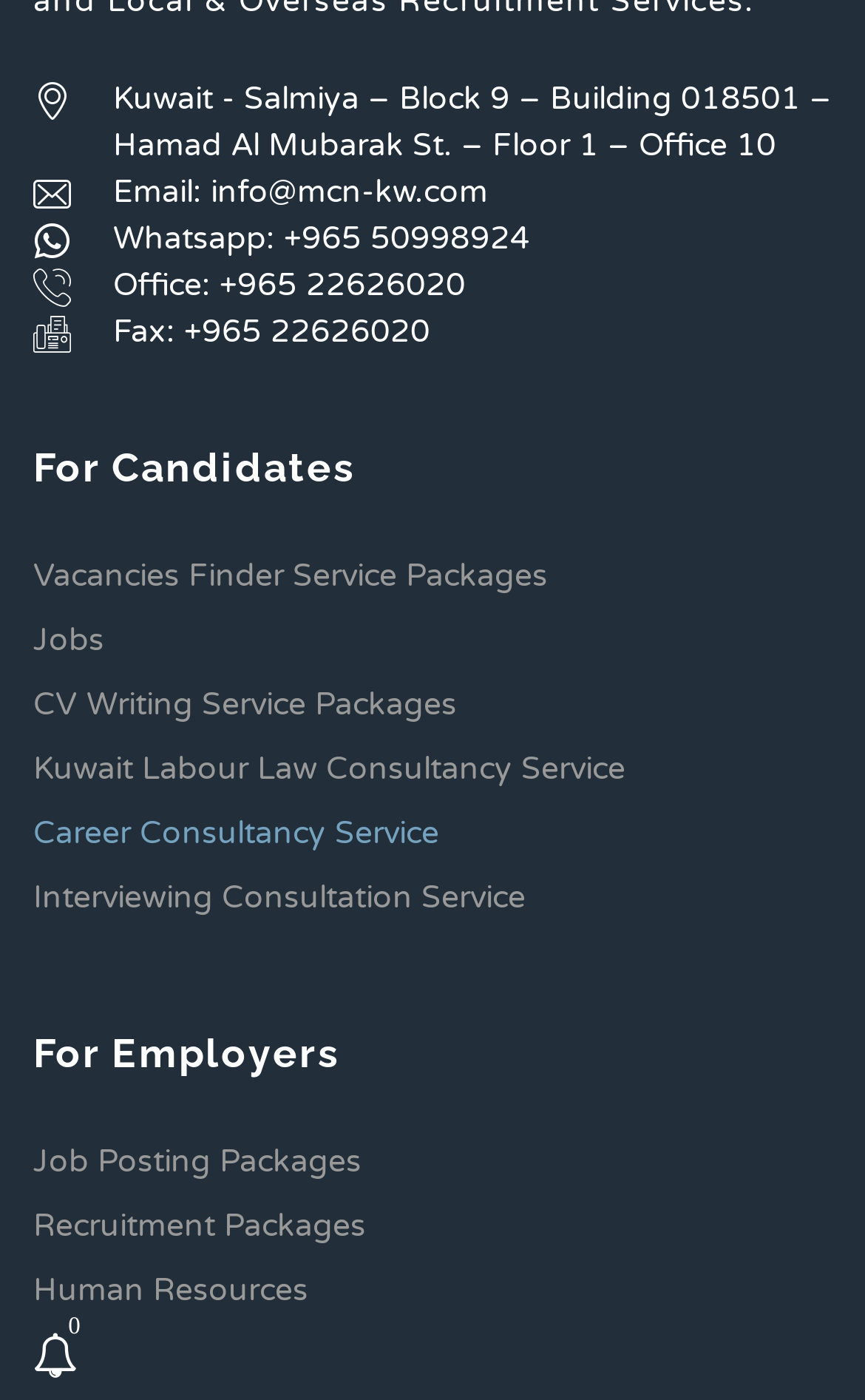What services are provided for candidates?
Using the image, provide a concise answer in one word or a short phrase.

Vacancies Finder, Jobs, CV Writing, etc.